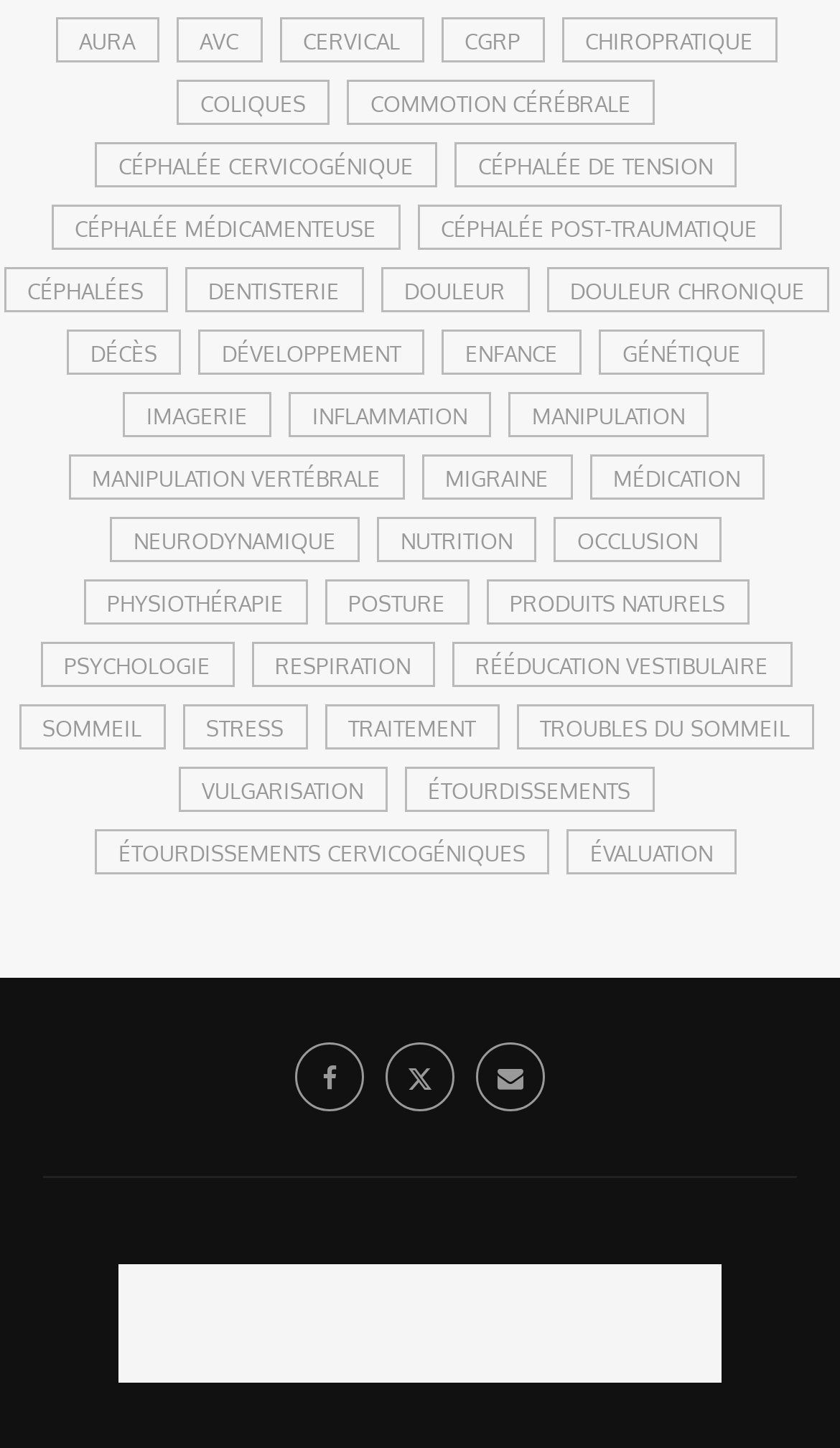Provide the bounding box coordinates for the area that should be clicked to complete the instruction: "read about physiothérapie".

[0.099, 0.4, 0.365, 0.432]